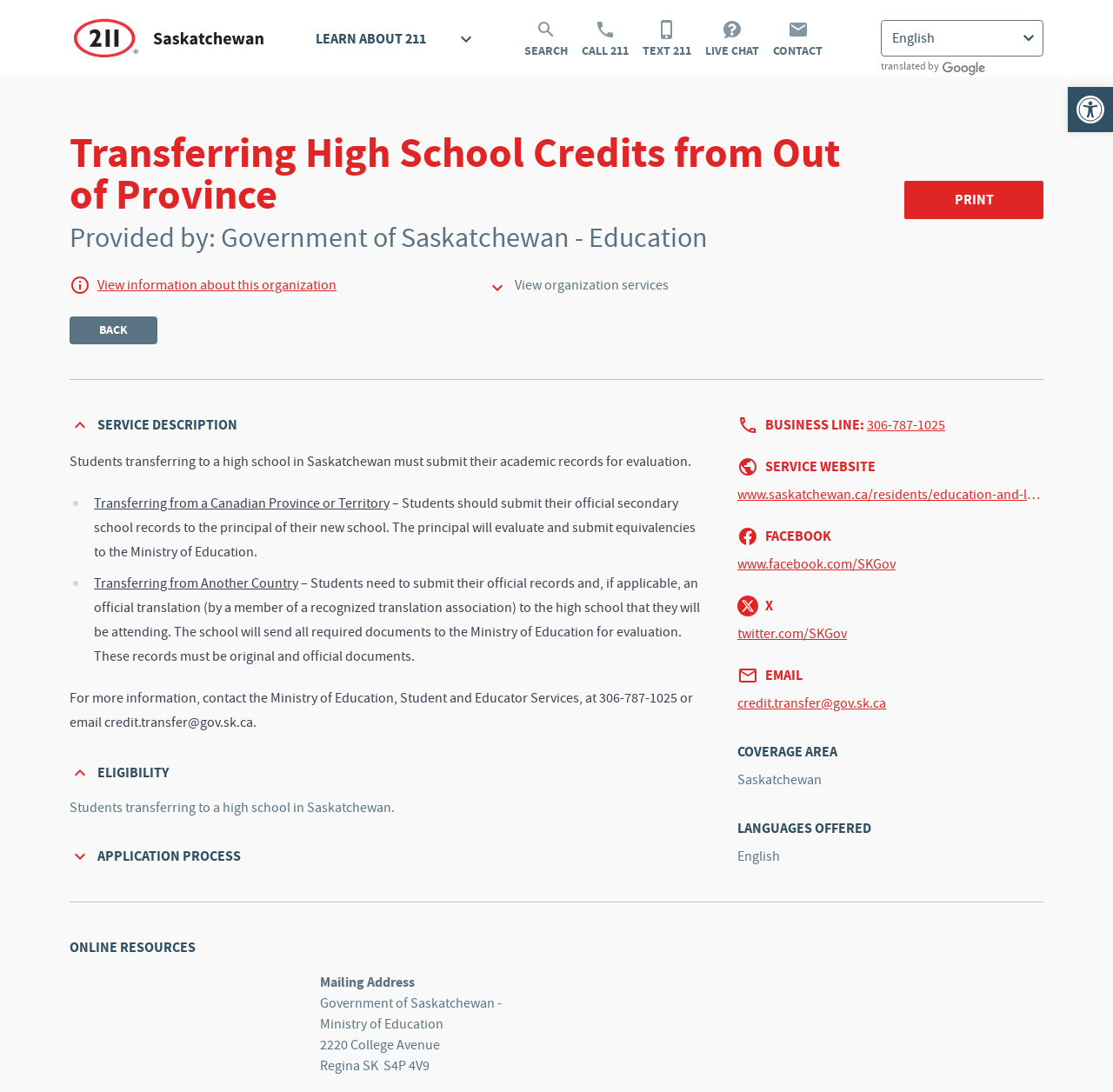Please specify the bounding box coordinates of the element that should be clicked to execute the given instruction: 'Open accessibility tools'. Ensure the coordinates are four float numbers between 0 and 1, expressed as [left, top, right, bottom].

[0.959, 0.08, 1.0, 0.121]